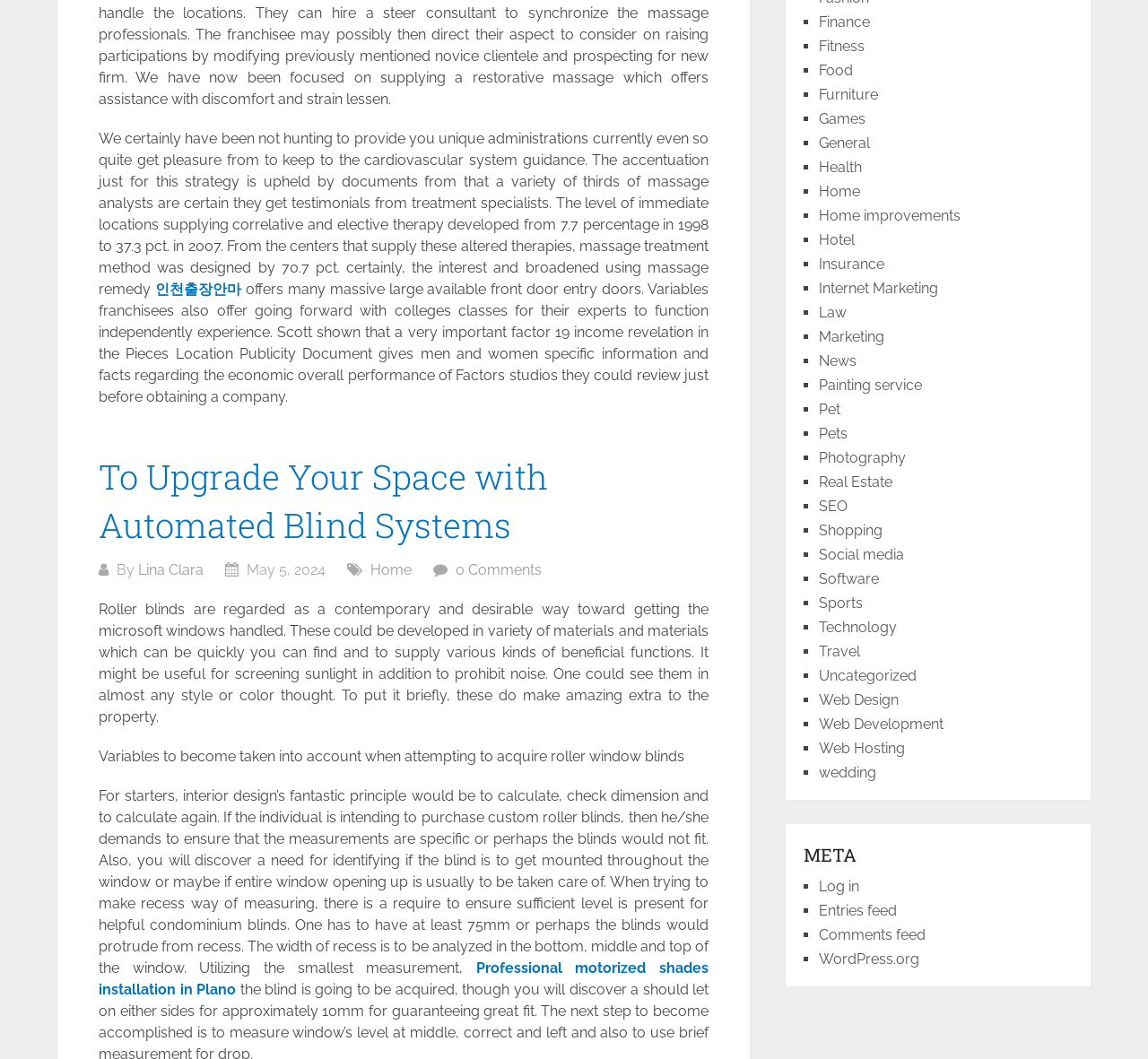Provide the bounding box coordinates for the UI element described in this sentence: "Log in". The coordinates should be four float values between 0 and 1, i.e., [left, top, right, bottom].

[0.713, 0.829, 0.749, 0.845]